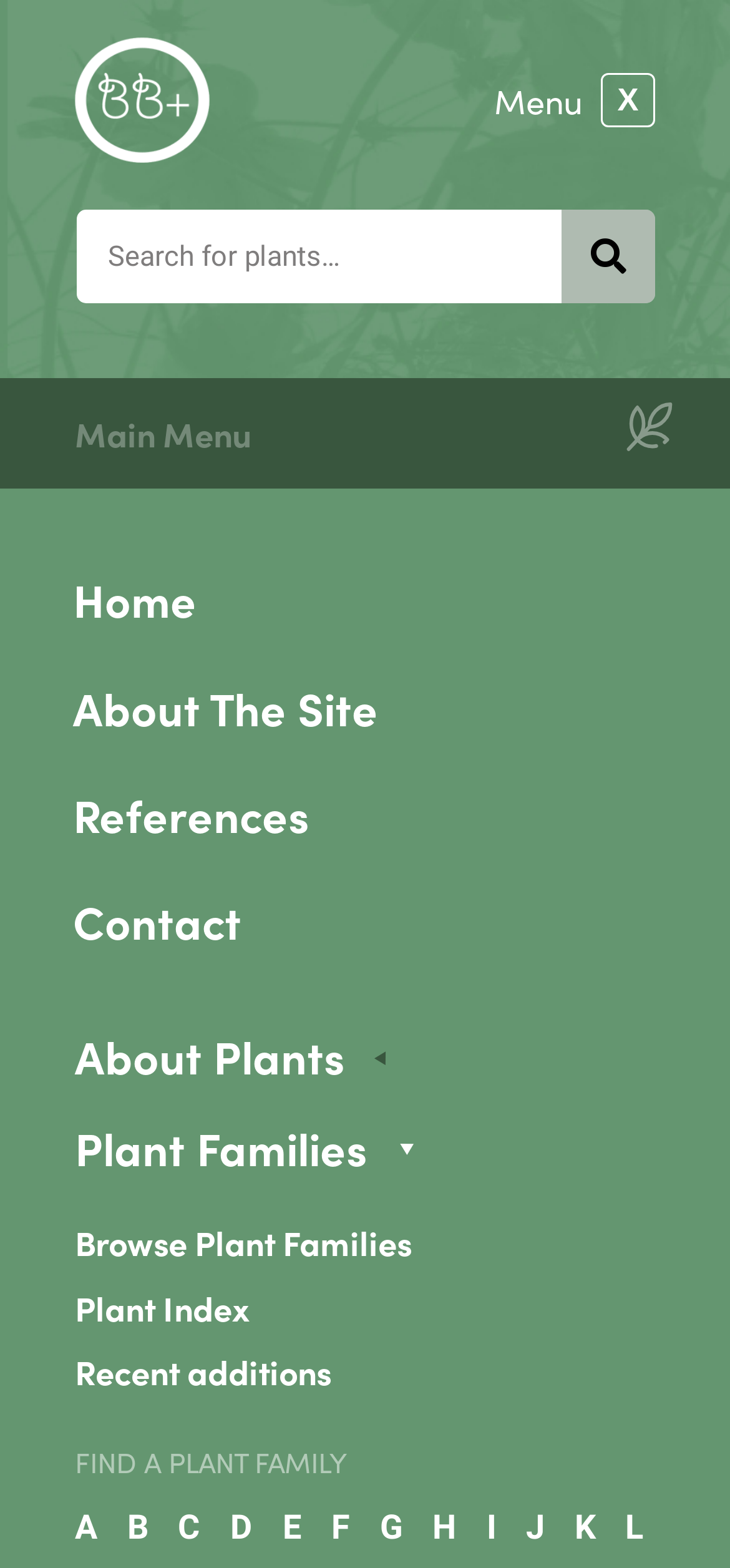Respond with a single word or phrase to the following question:
How many alphabetical links are available for finding plant families?

12